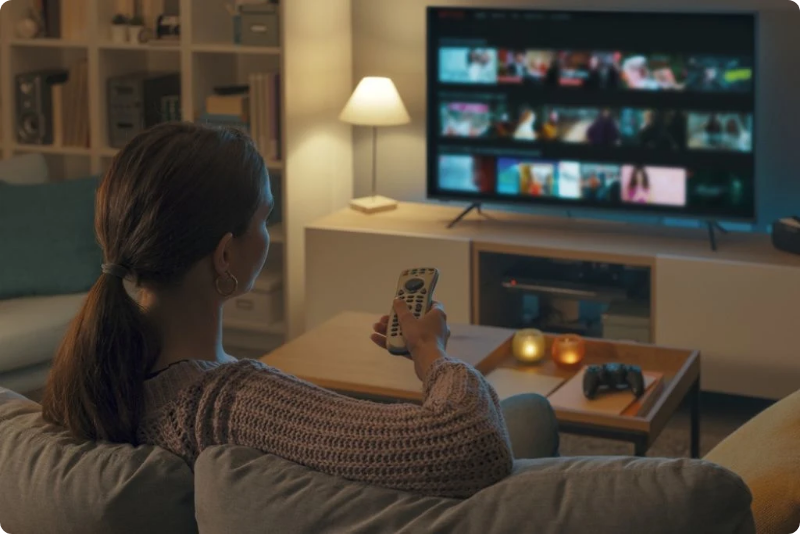Generate a detailed explanation of the scene depicted in the image.

The image depicts a woman comfortably seated on a cozy sofa, her hair tied back, as she directs her focus towards a large television screen displaying a variety of shows. She holds a remote control in her right hand, suggesting that she may be browsing through different options or making a viewing choice. The warm ambiance of the room is enhanced by a softly illuminated lamp, while a few decorative candles sit on a nearby table, providing a sense of relaxation.

This scene encapsulates the essence of "revenge bedtime procrastination," where individuals sacrifice sleep for leisure activities, such as binge-watching TV shows. According to a survey by the American Academy of Sleep Medicine, a staggering 88% of American adults reported losing sleep from late-night TV viewing, a figure that rises notably among young adults aged 18-44. The image invites reflection on the trade-offs between enjoying leisure time and the potential impact on health from inadequate sleep, prompting viewers to consider how they manage their bedtime routines.